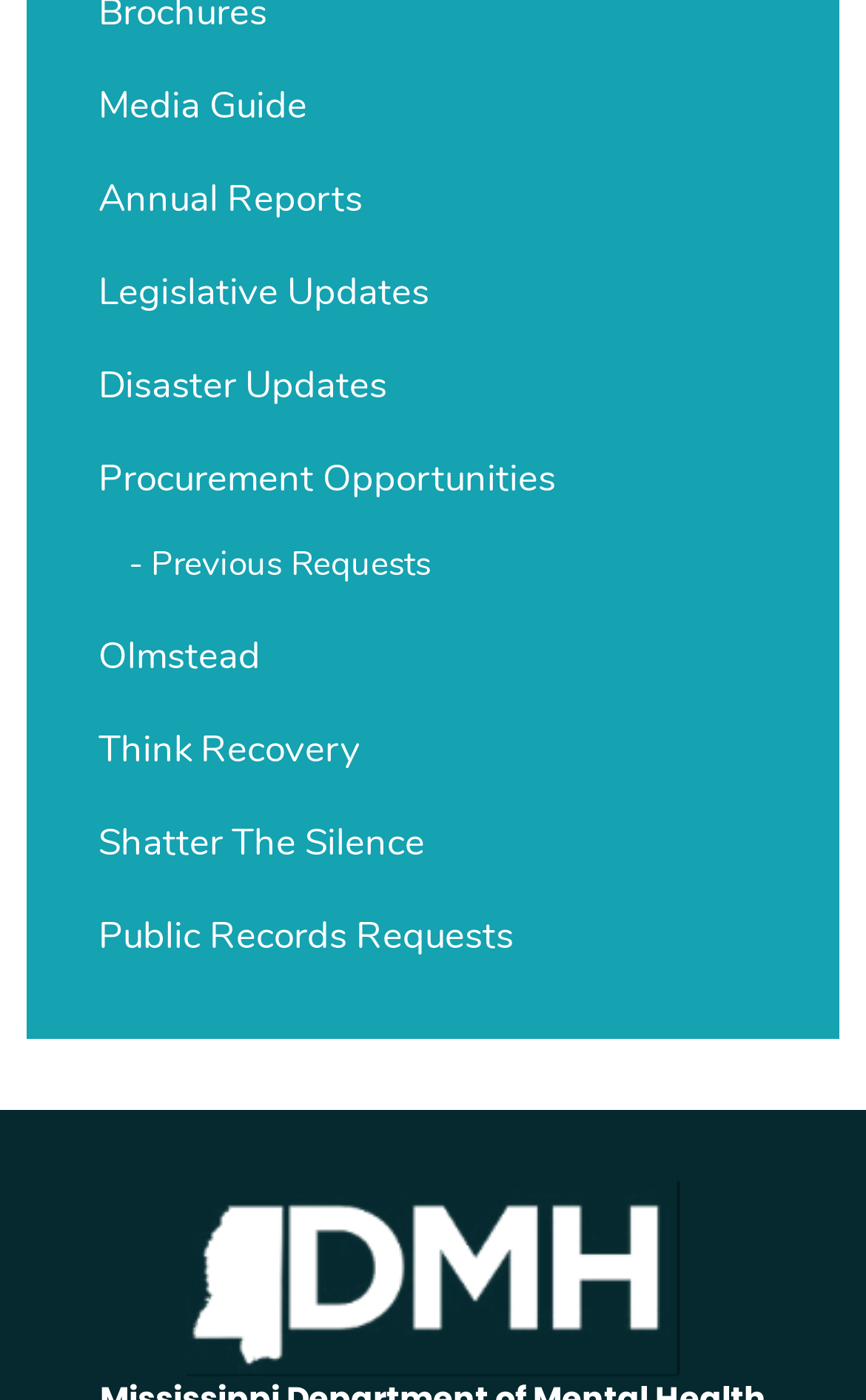Highlight the bounding box coordinates of the element that should be clicked to carry out the following instruction: "view previous issue". The coordinates must be given as four float numbers ranging from 0 to 1, i.e., [left, top, right, bottom].

None